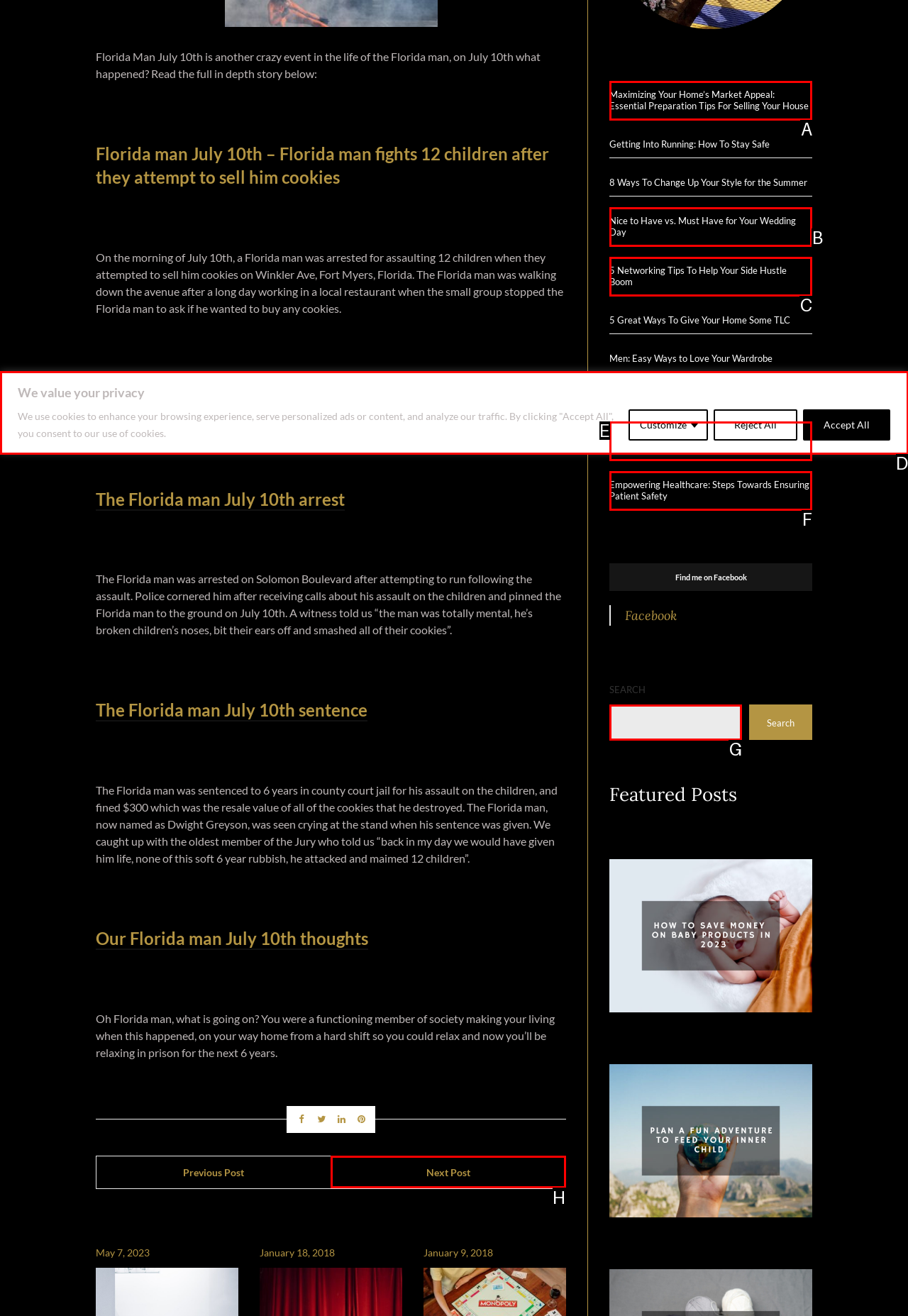Choose the letter of the UI element that aligns with the following description: Our Work
State your answer as the letter from the listed options.

None